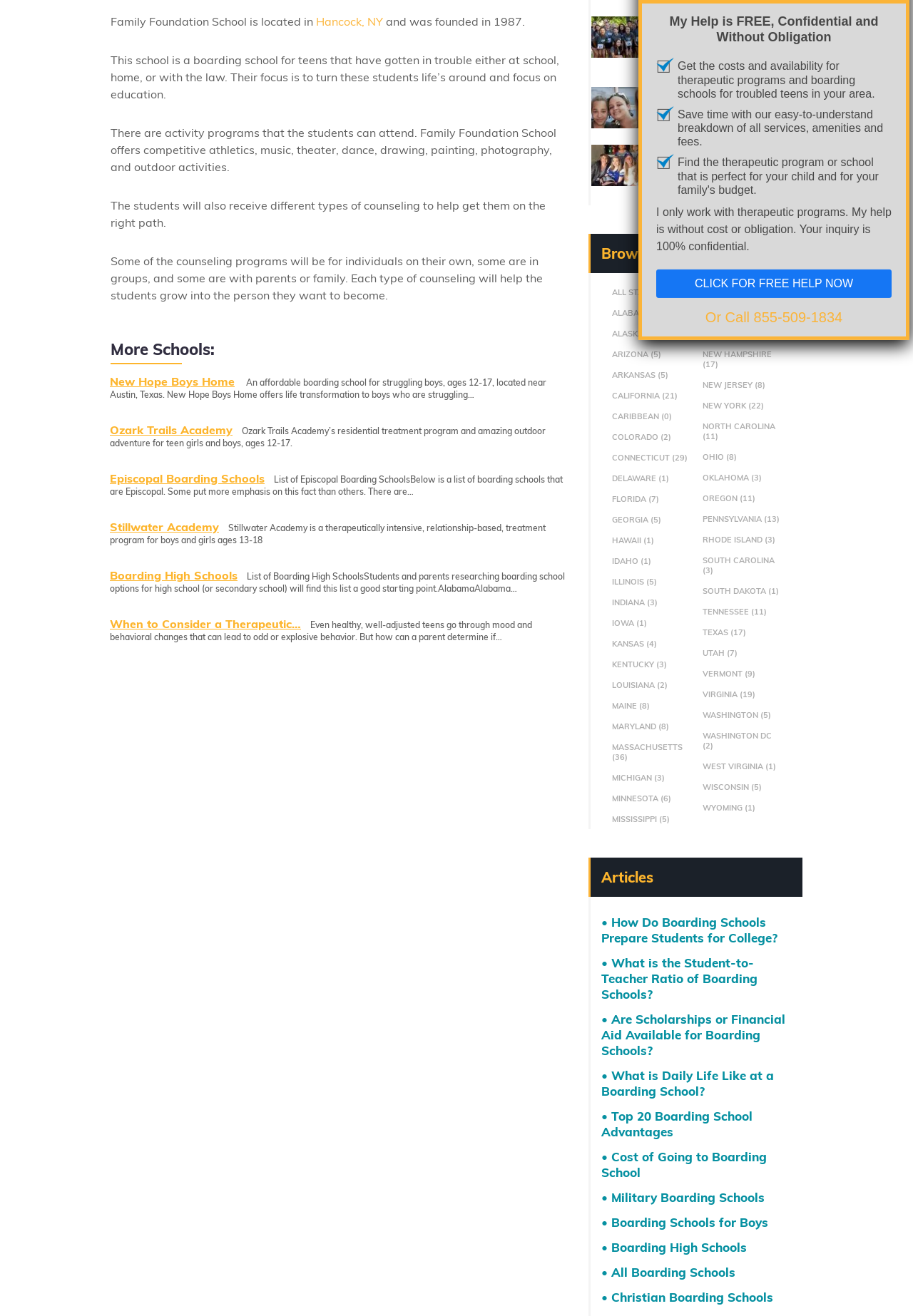Please study the image and answer the question comprehensively:
What activities are offered at Family Foundation School?

According to the webpage, Family Foundation School offers various activity programs, including competitive athletics, music, theater, dance, drawing, painting, photography, and outdoor activities, which students can attend.